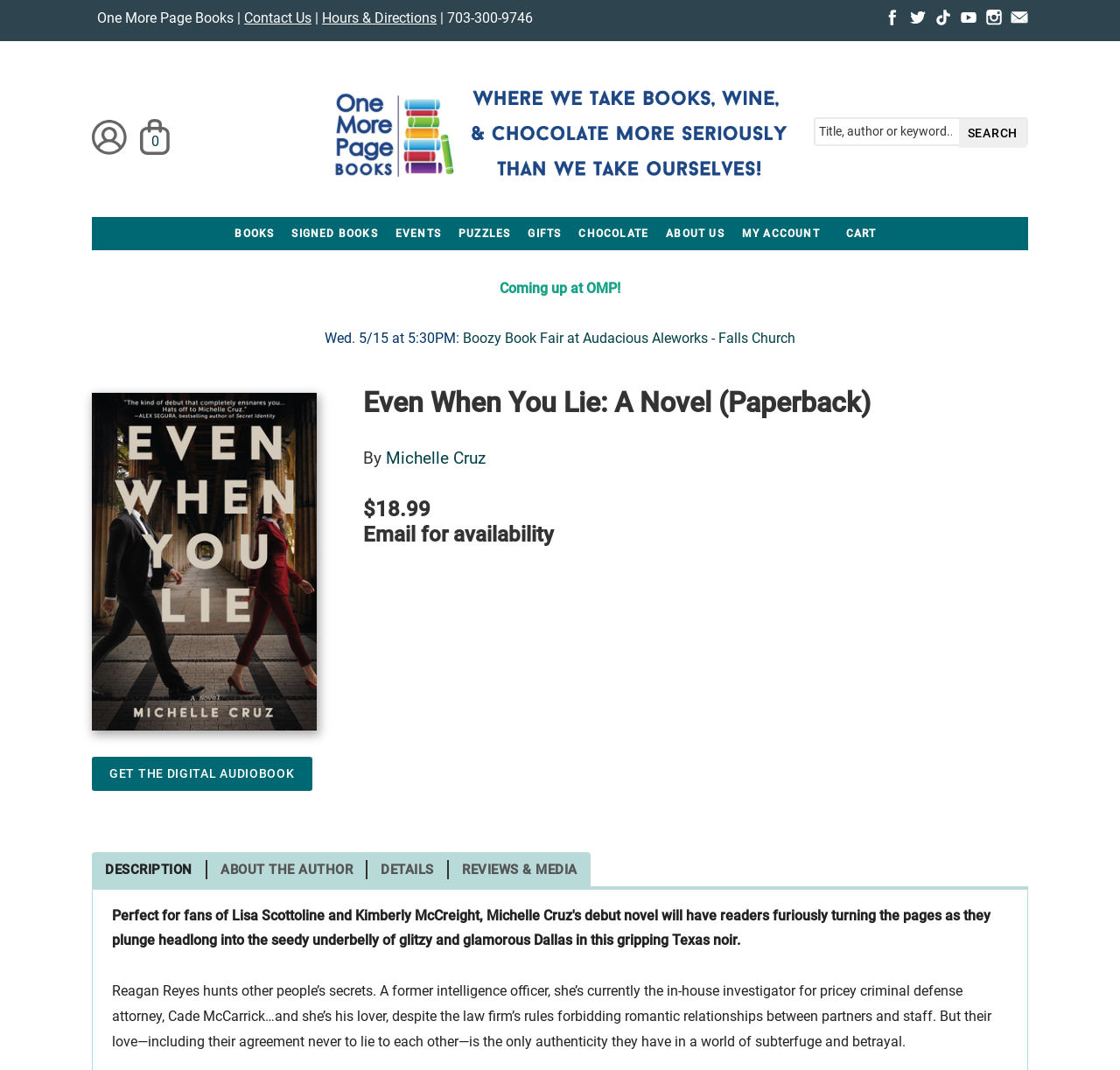Select the bounding box coordinates of the element I need to click to carry out the following instruction: "Get the digital audiobook".

[0.082, 0.707, 0.279, 0.739]